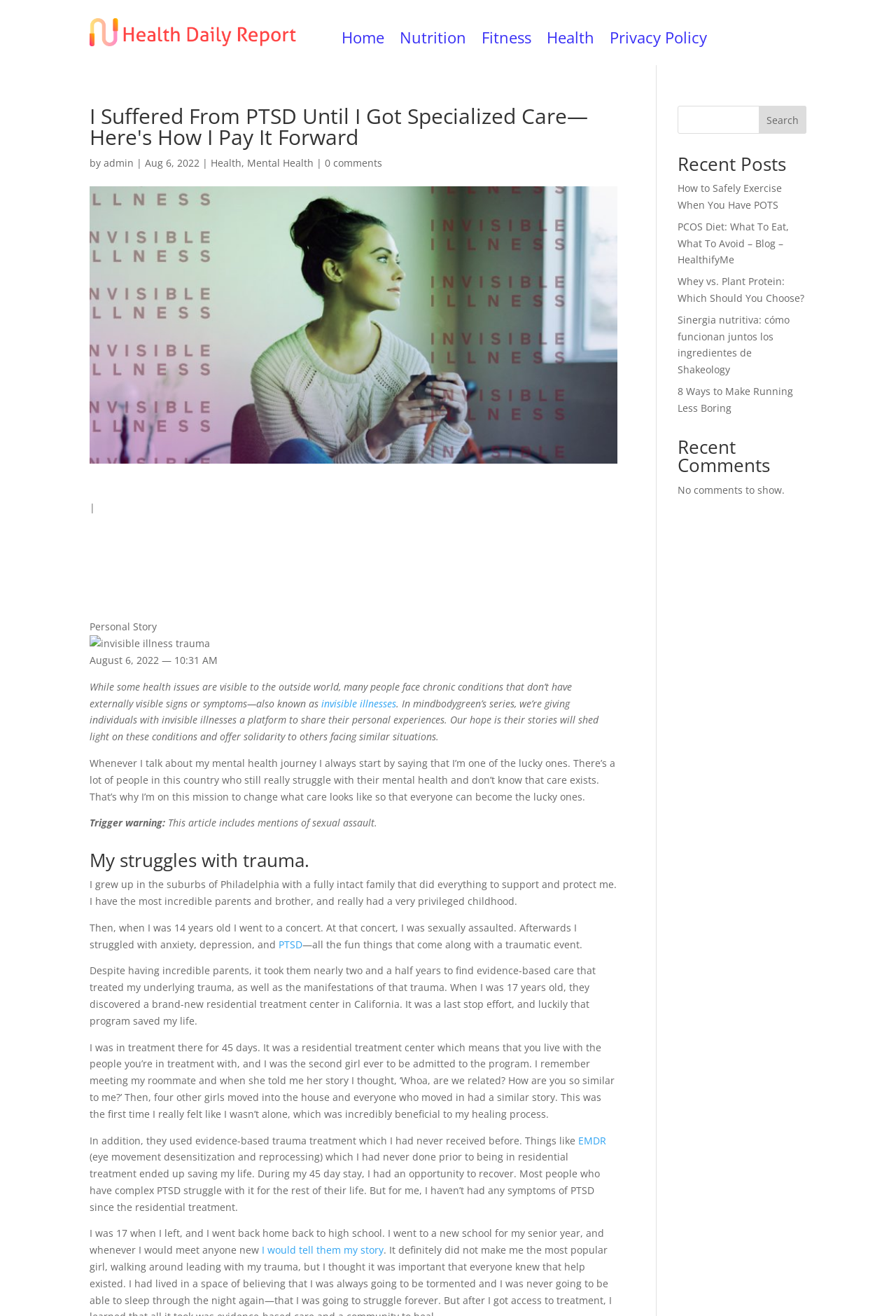Provide the bounding box coordinates of the HTML element this sentence describes: "Mental Health".

[0.276, 0.119, 0.35, 0.129]